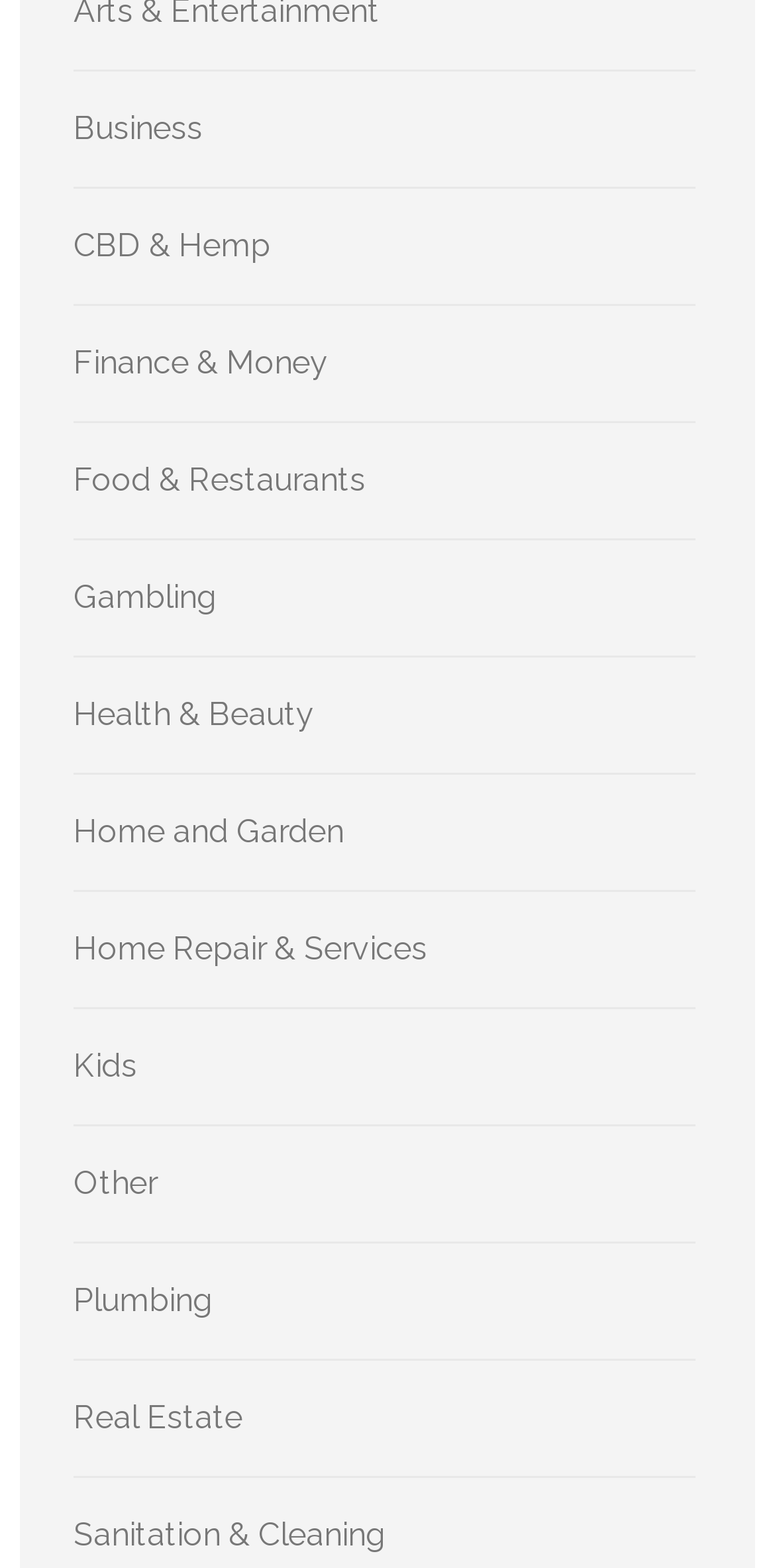Please specify the bounding box coordinates of the region to click in order to perform the following instruction: "View Finance & Money".

[0.095, 0.22, 0.423, 0.244]